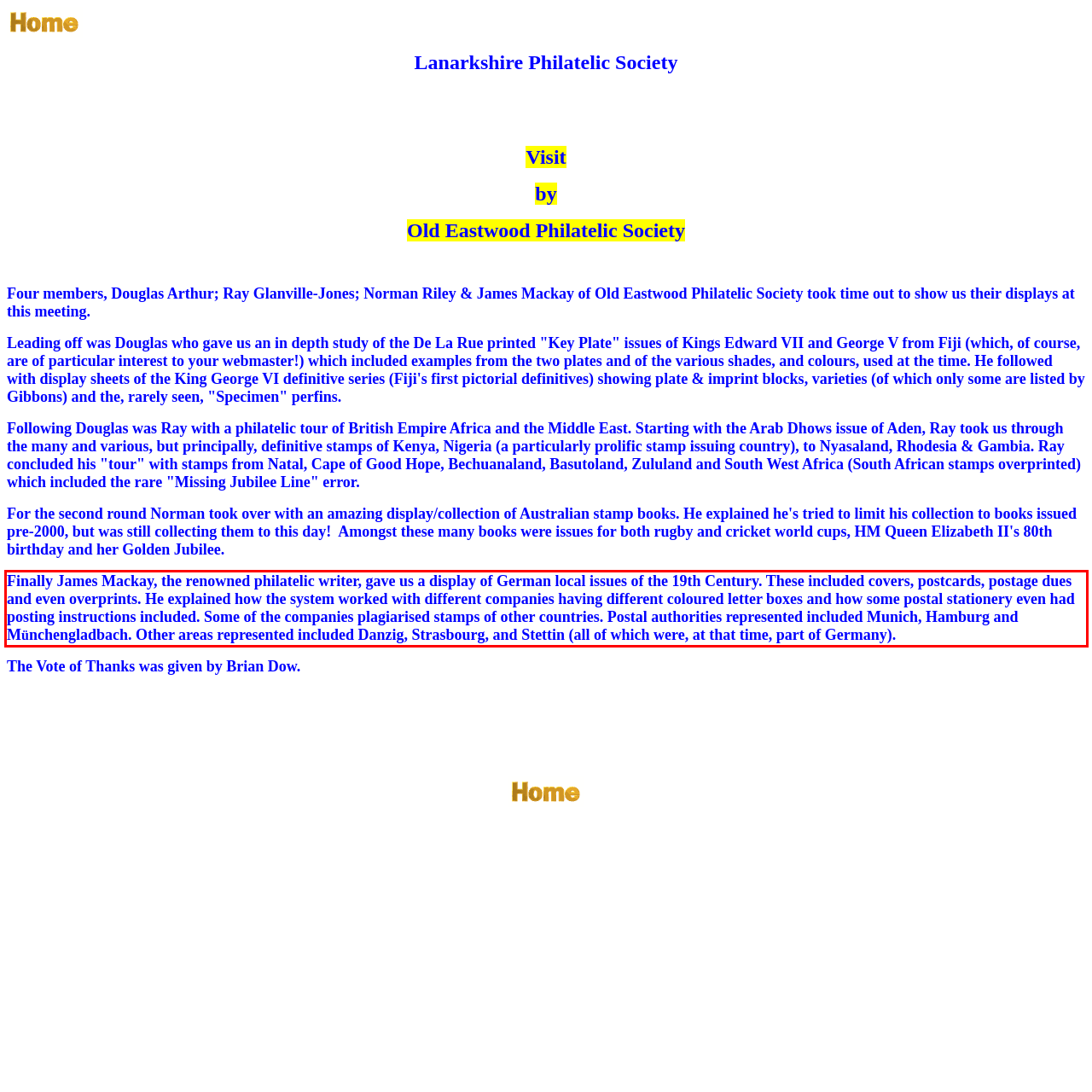Please examine the screenshot of the webpage and read the text present within the red rectangle bounding box.

Finally James Mackay, the renowned philatelic writer, gave us a display of German local issues of the 19th Century. These included covers, postcards, postage dues and even overprints. He explained how the system worked with different companies having different coloured letter boxes and how some postal stationery even had posting instructions included. Some of the companies plagiarised stamps of other countries. Postal authorities represented included Munich, Hamburg and Münchengladbach. Other areas represented included Danzig, Strasbourg, and Stettin (all of which were, at that time, part of Germany).